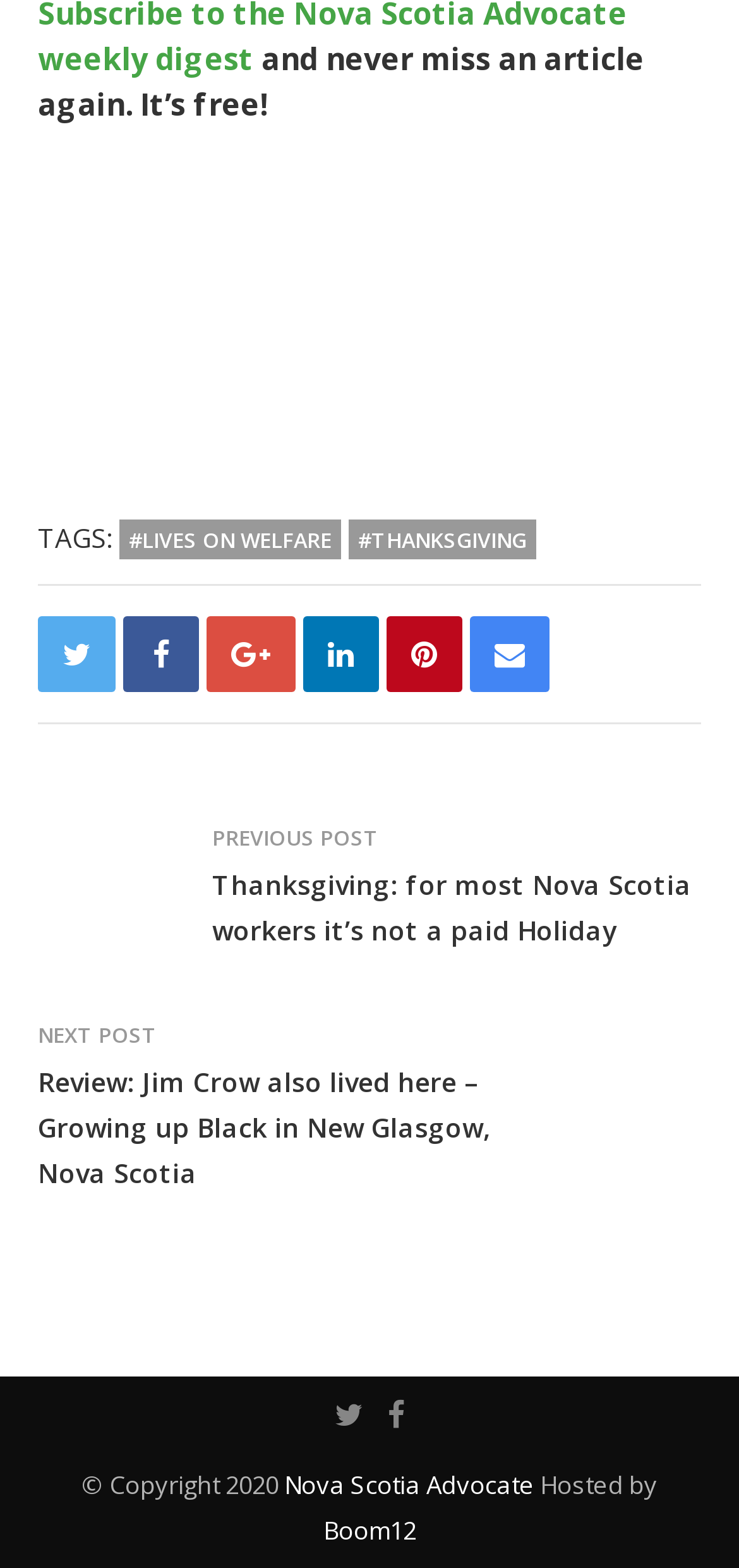Can you determine the bounding box coordinates of the area that needs to be clicked to fulfill the following instruction: "Click on the 'NEXT POST' button"?

[0.051, 0.65, 0.213, 0.668]